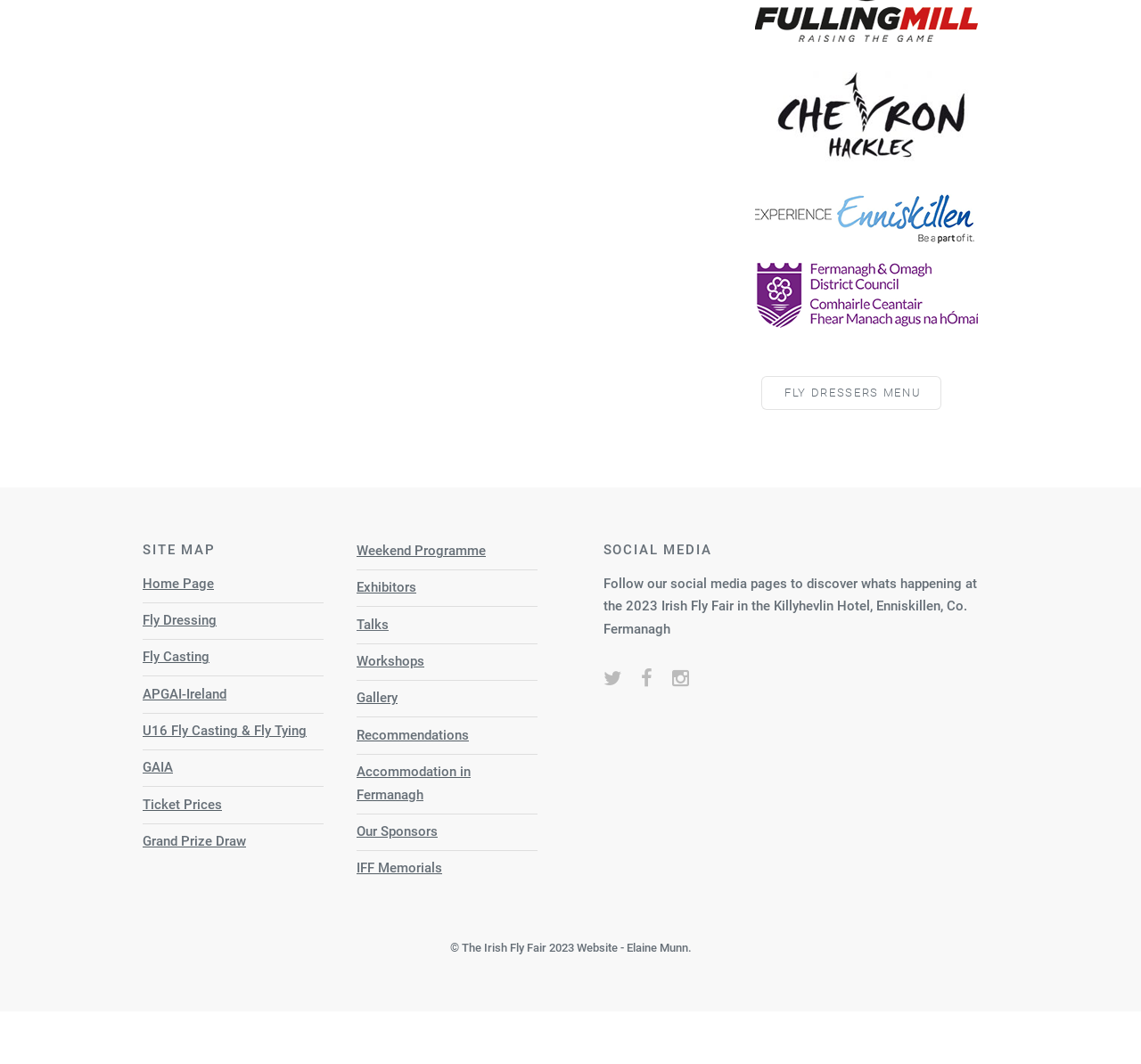Identify the bounding box coordinates of the element that should be clicked to fulfill this task: "Check out Our Sponsors". The coordinates should be provided as four float numbers between 0 and 1, i.e., [left, top, right, bottom].

[0.312, 0.774, 0.384, 0.789]